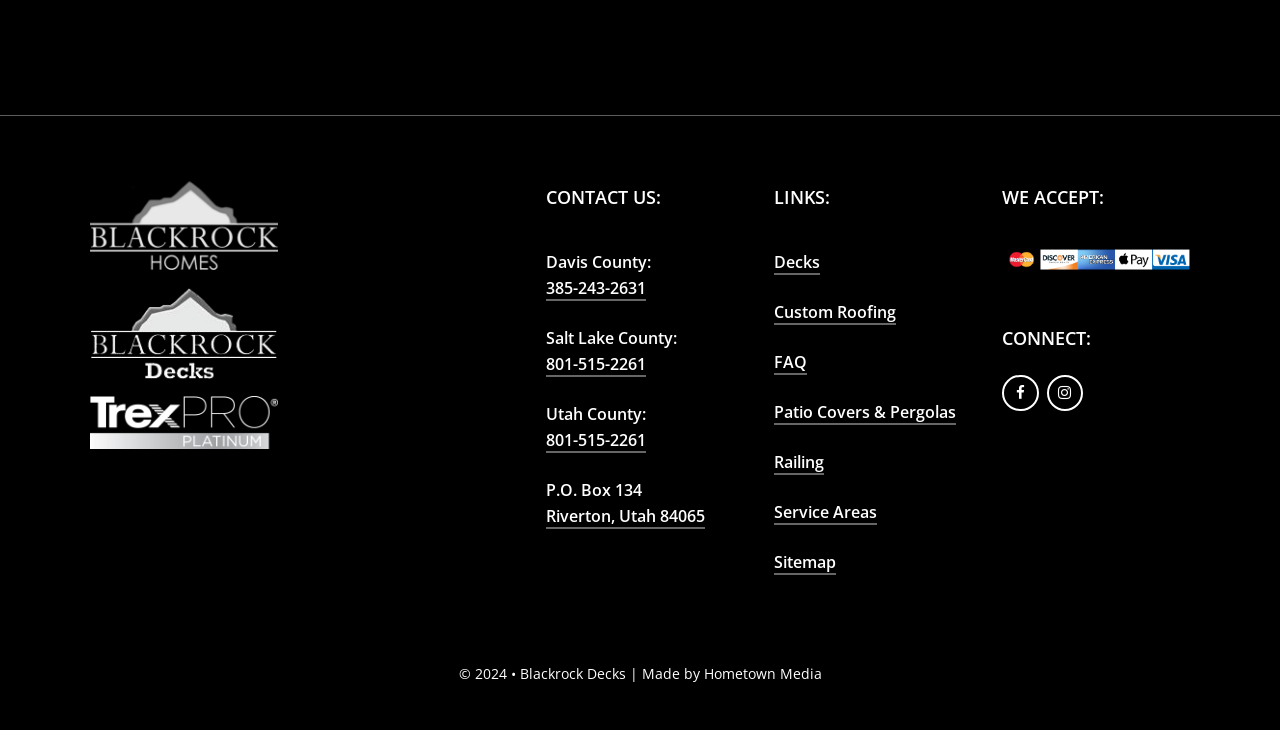Carefully observe the image and respond to the question with a detailed answer:
What is the phone number for Davis County?

The answer can be found in the heading element 'Davis County: 385-243-2631' which is located in the middle of the webpage, under the 'CONTACT US:' section.